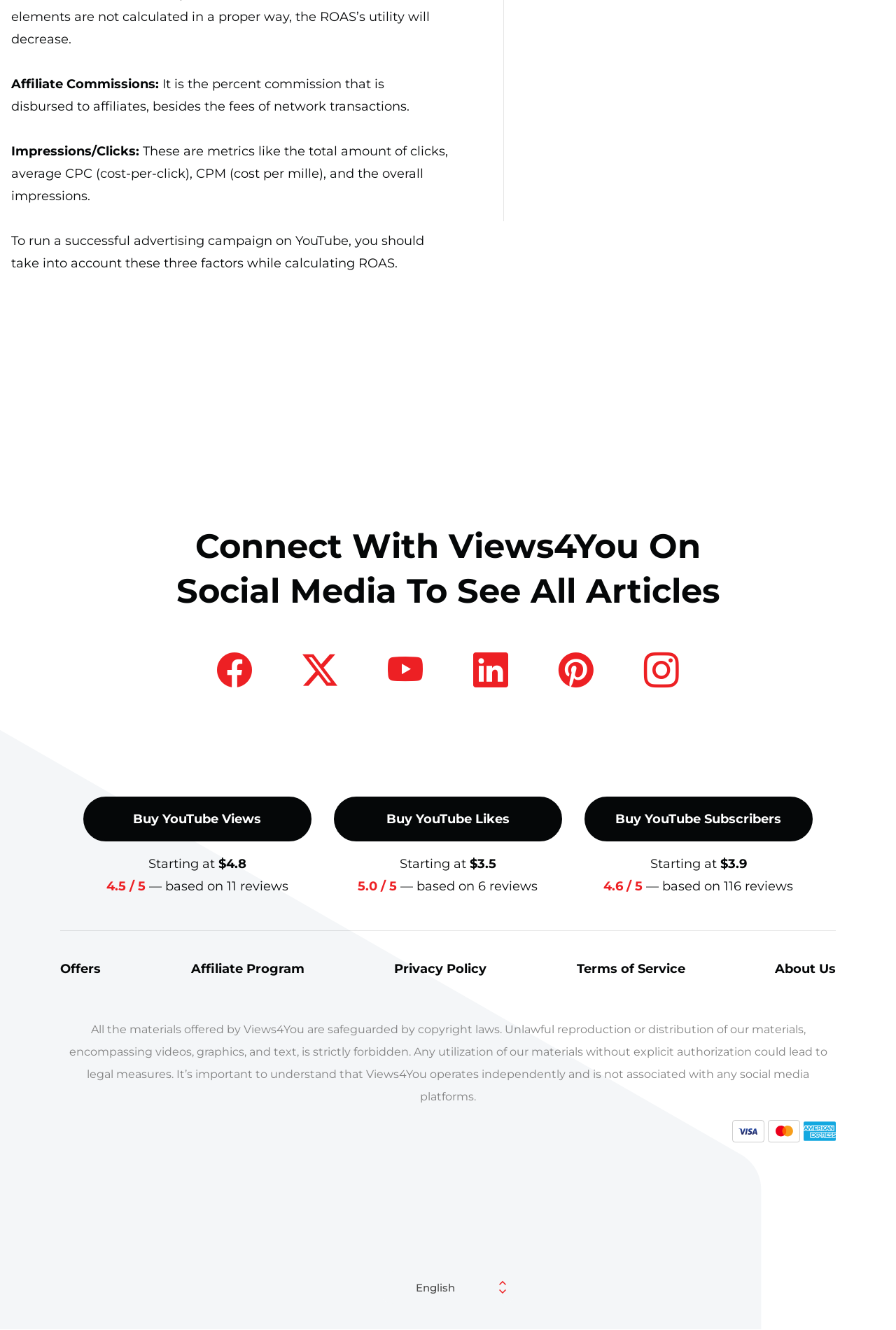Identify the bounding box coordinates of the specific part of the webpage to click to complete this instruction: "Read the Privacy Policy".

[0.44, 0.721, 0.543, 0.736]